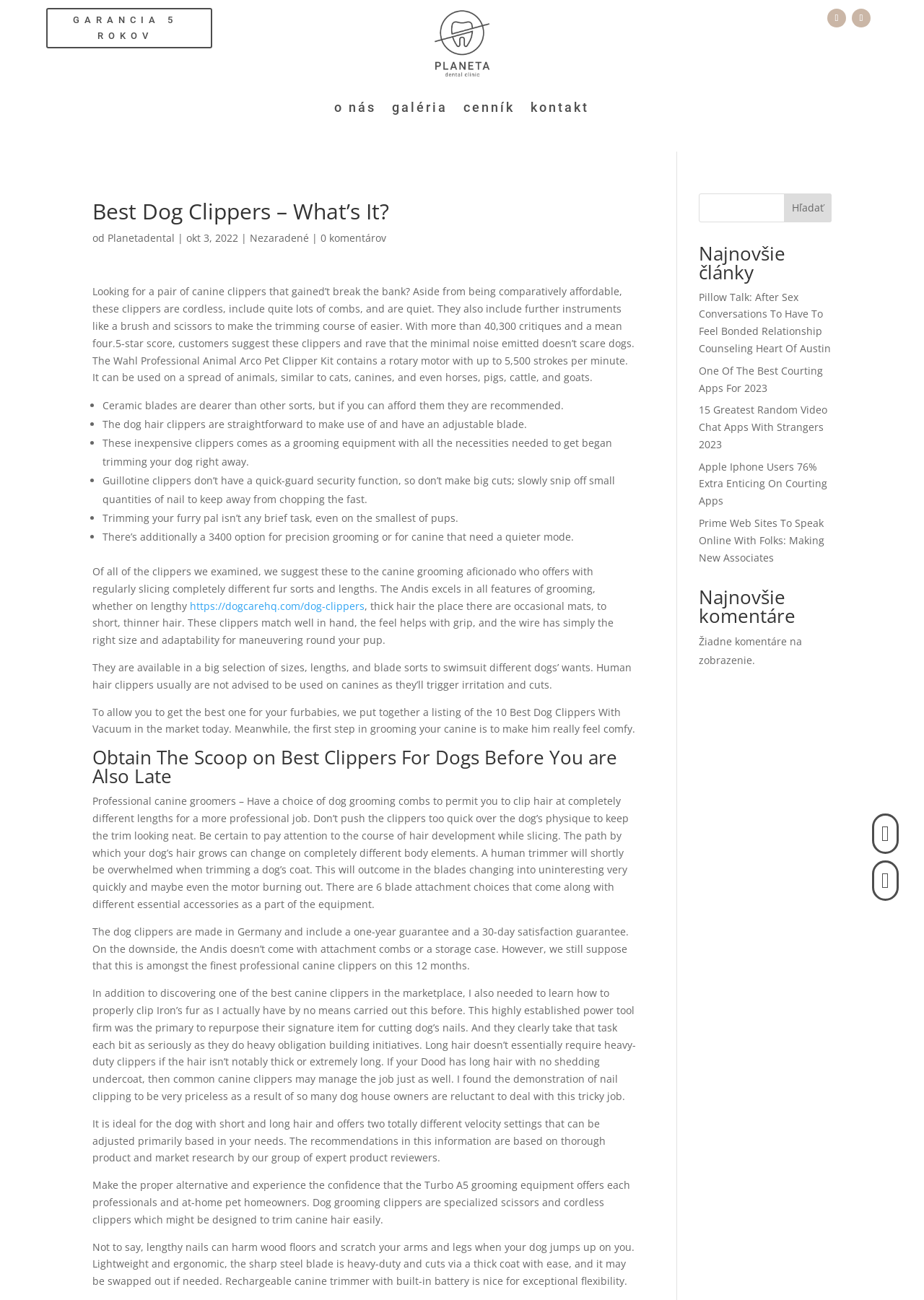Identify the bounding box coordinates of the region I need to click to complete this instruction: "Click the 'Pillow Talk: After Sex Conversations To Have To Feel Bonded Relationship Counseling Heart Of Austin' link".

[0.756, 0.223, 0.899, 0.273]